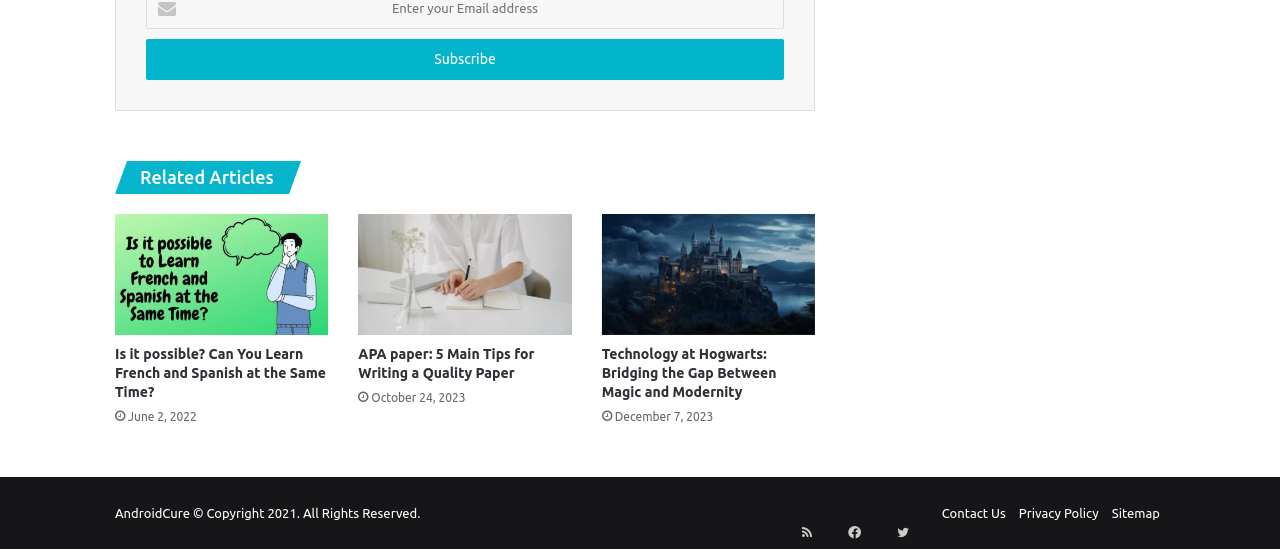What is the name of the social media platform represented by the icon ''? Refer to the image and provide a one-word or short phrase answer.

Twitter